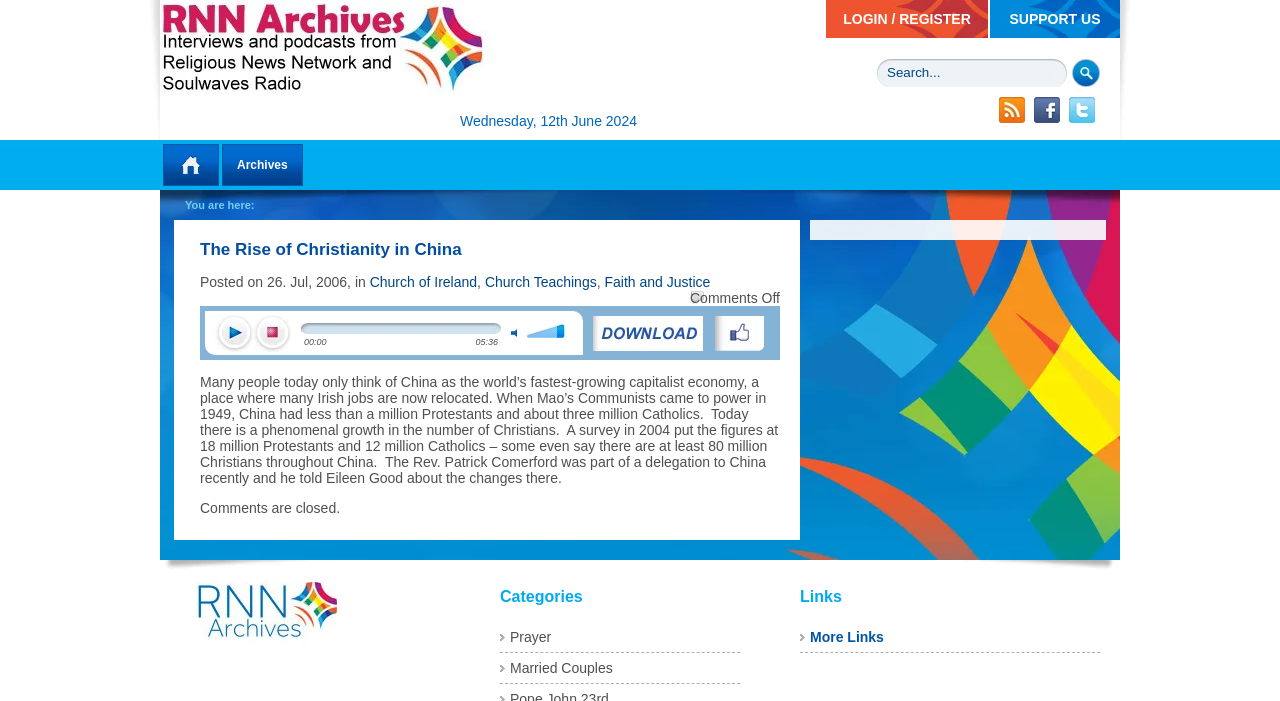Please locate the bounding box coordinates for the element that should be clicked to achieve the following instruction: "Search for something". Ensure the coordinates are given as four float numbers between 0 and 1, i.e., [left, top, right, bottom].

[0.685, 0.084, 0.834, 0.124]